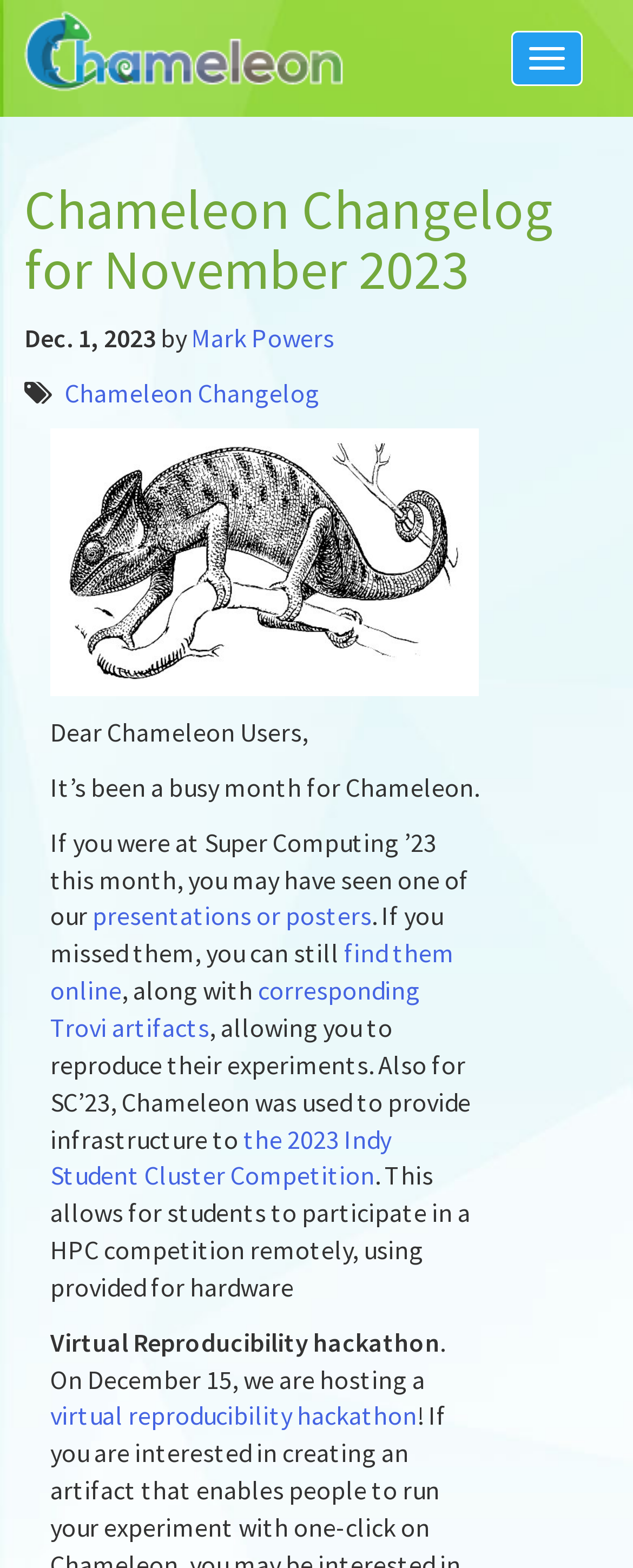Please specify the bounding box coordinates for the clickable region that will help you carry out the instruction: "Participate in the virtual reproducibility hackathon".

[0.079, 0.892, 0.659, 0.913]